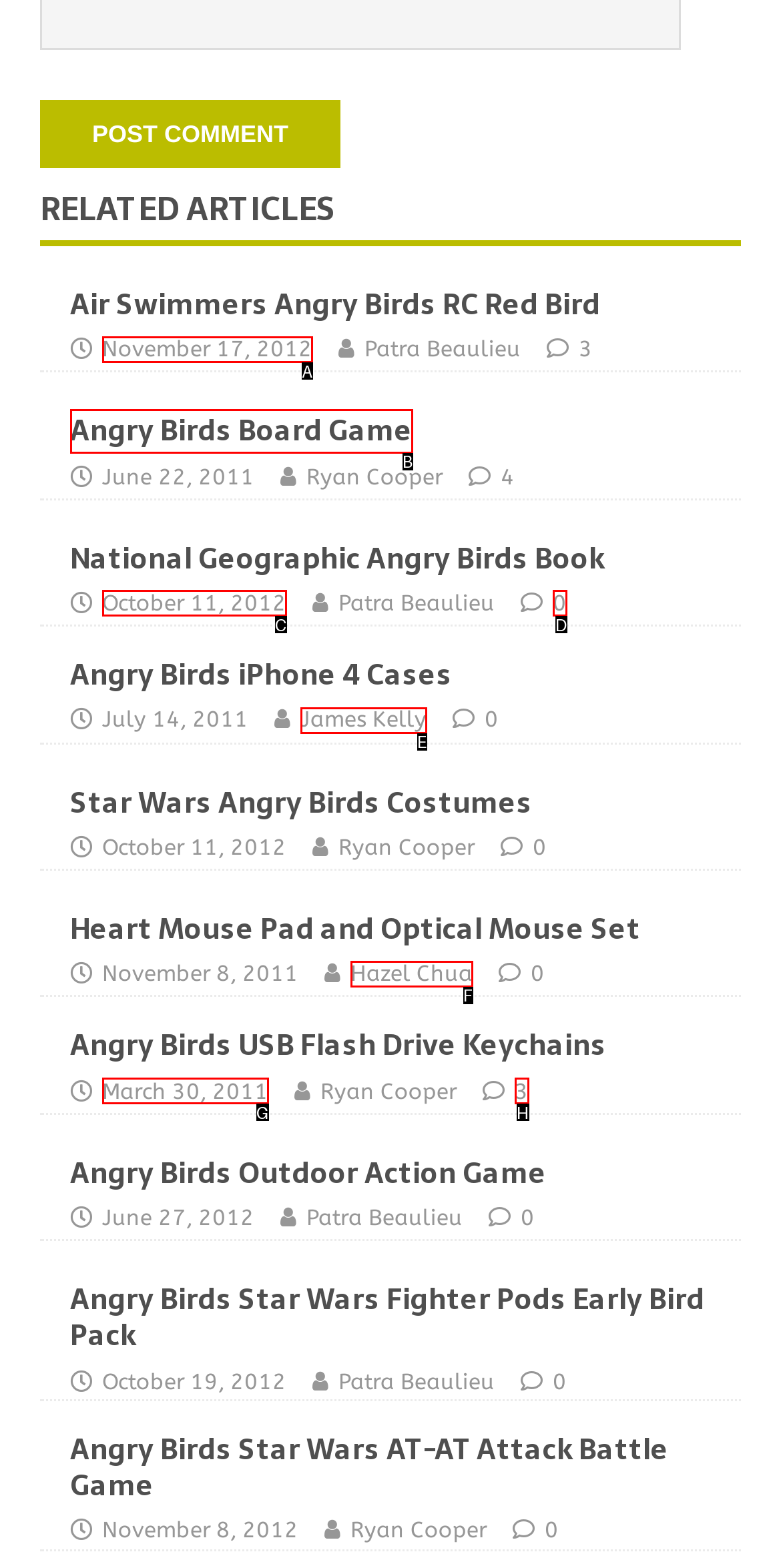Tell me which one HTML element best matches the description: Angry Birds Board Game Answer with the option's letter from the given choices directly.

B